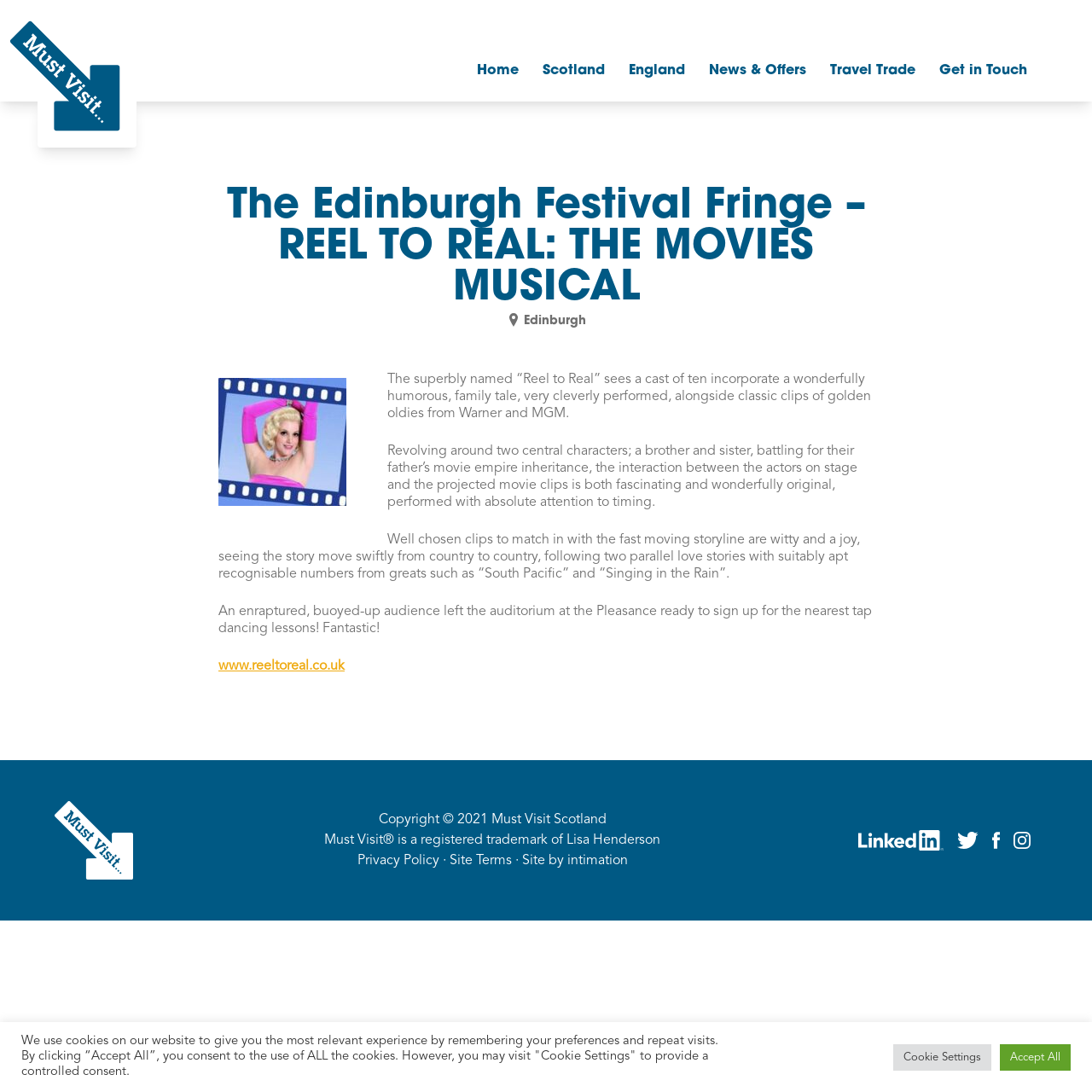Create a detailed summary of all the visual and textual information on the webpage.

This webpage is about a review of a musical show called "Reel to Real" at the Edinburgh Festival Fringe. At the top left corner, there is a "Must Visit" logo with a link. Below it, there is a navigation menu with links to "Home", "Scotland", "England", "News & Offers", "Travel Trade", and "Get in Touch".

The main content of the page is an article about the musical show. It has a heading "The Edinburgh Festival Fringe – REEL TO REAL: THE MOVIES MUSICAL" and an image below it. The article consists of four paragraphs of text, which describe the show's plot, performances, and audience reaction. There is also a link to the show's website and an image of a movie clip.

At the bottom of the page, there is a section with copyright information, trademark details, and links to "Privacy Policy" and "Site Terms". There are also three social media links with images. Finally, there is a cookie policy notification with two buttons, "Cookie Settings" and "Accept All", at the very bottom of the page.